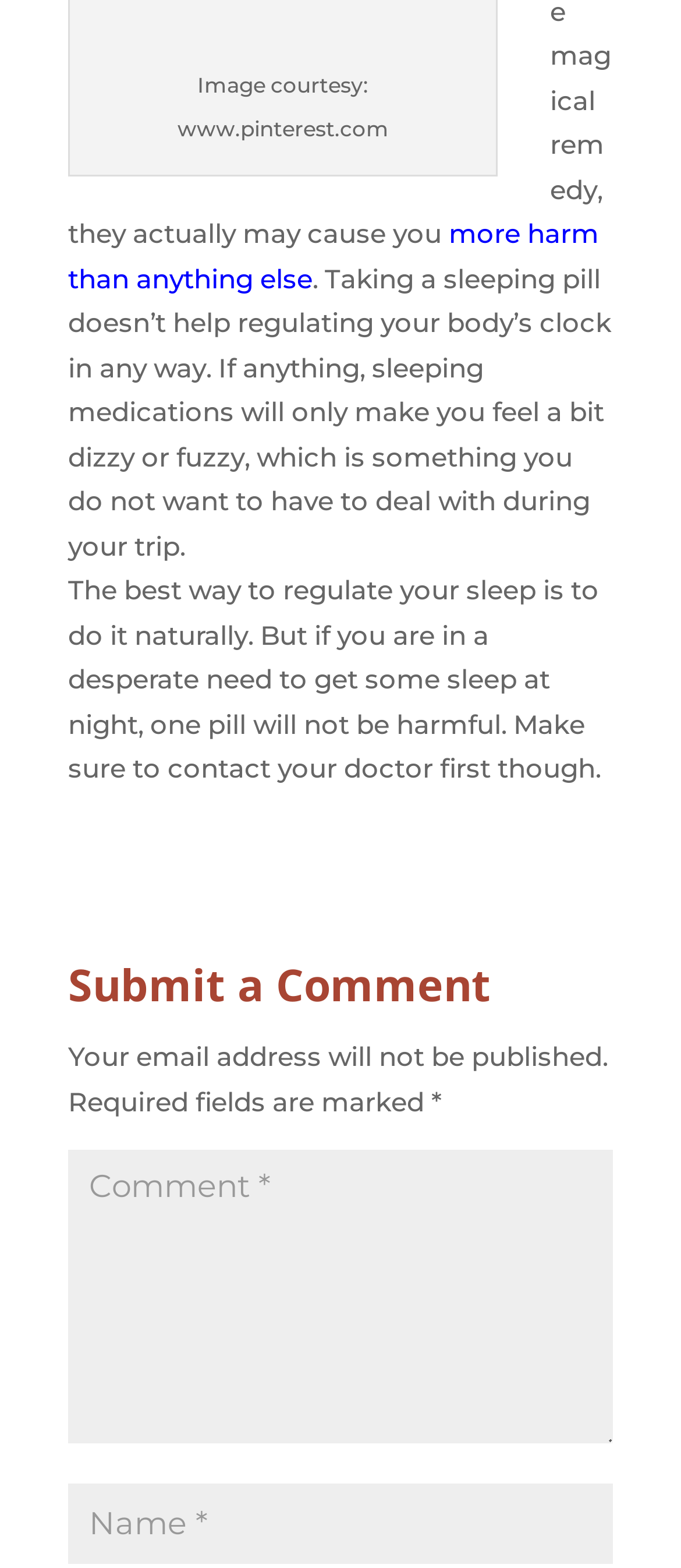What is the warning about email addresses?
Please answer the question with a single word or phrase, referencing the image.

Will not be published